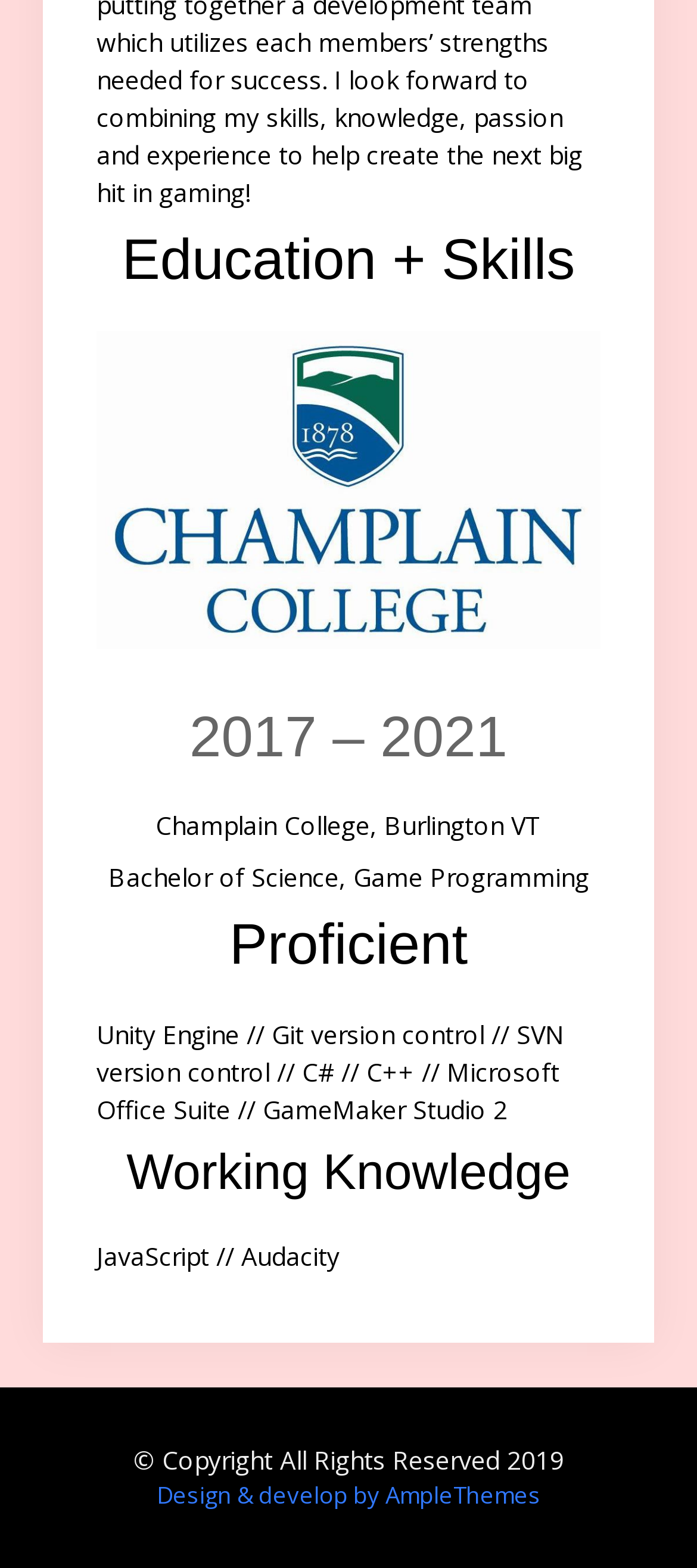Please give a short response to the question using one word or a phrase:
What is the programming language listed under 'Proficient'?

C#